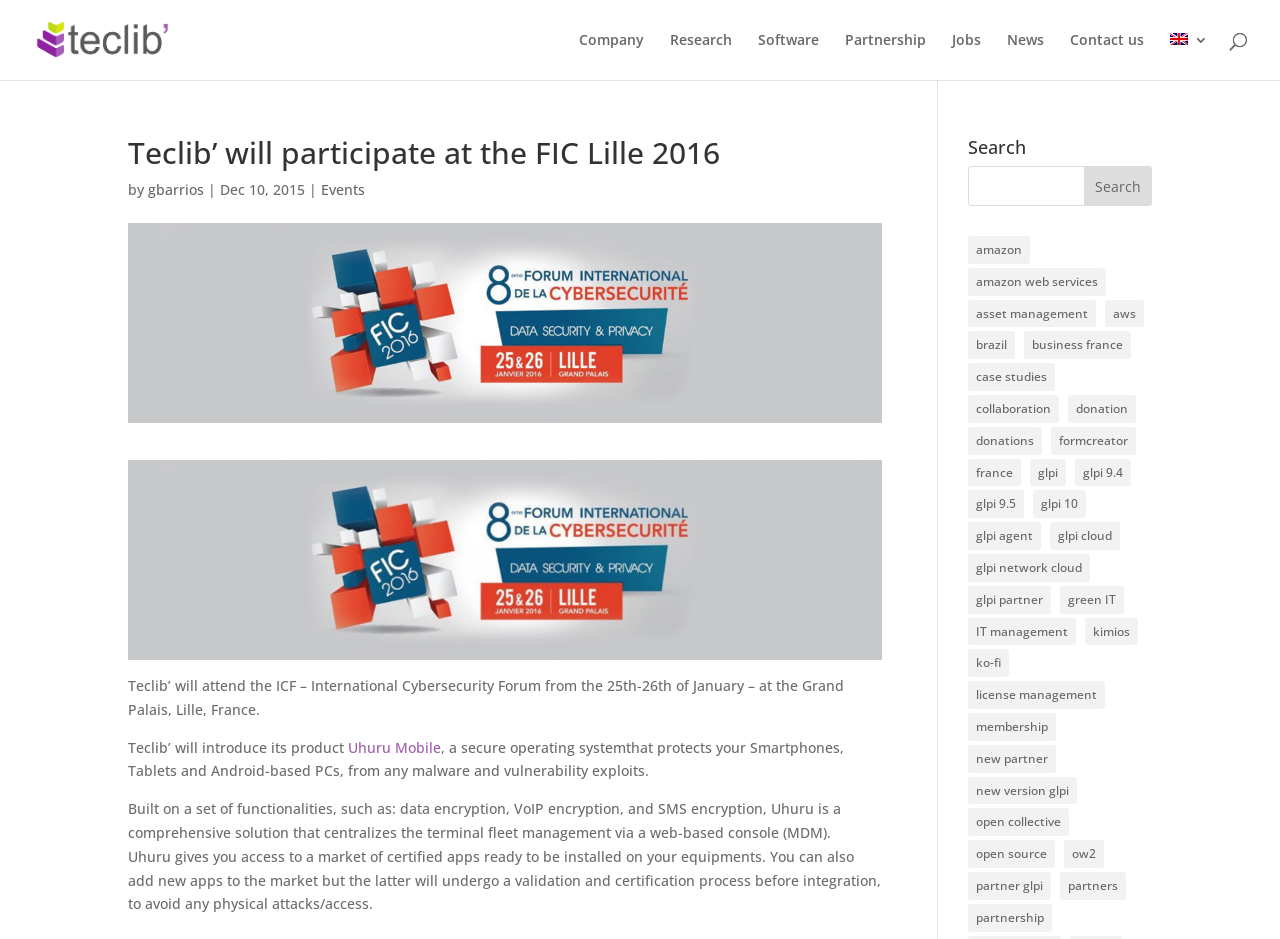Provide a comprehensive description of the webpage.

The webpage is about Teclib', a company that will participate in the FIC Lille 2016 event. At the top of the page, there is a logo of Teclib' accompanied by a link to the company's homepage. Below the logo, there are several links to different sections of the website, including Company, Research, Software, Partnership, Jobs, News, and Contact us. 

On the left side of the page, there is a heading that reads "Teclib’ will participate at the FIC Lille 2016" followed by a brief description of the event and a link to the event's webpage. Below this heading, there is an image of Teclib' at FIC Lille 2016. 

The main content of the page is about Teclib' attending the ICF – International Cybersecurity Forum from the 25th-26th of January at the Grand Palais, Lille, France, where they will introduce their product Uhuru Mobile, a secure operating system that protects smartphones, tablets, and Android-based PCs from malware and vulnerability exploits. 

On the right side of the page, there is a search bar with a button to search for specific topics. Below the search bar, there are several links to various topics, including amazon, asset management, aws, brazil, and more. These links are categorized and grouped together, with some having multiple items.